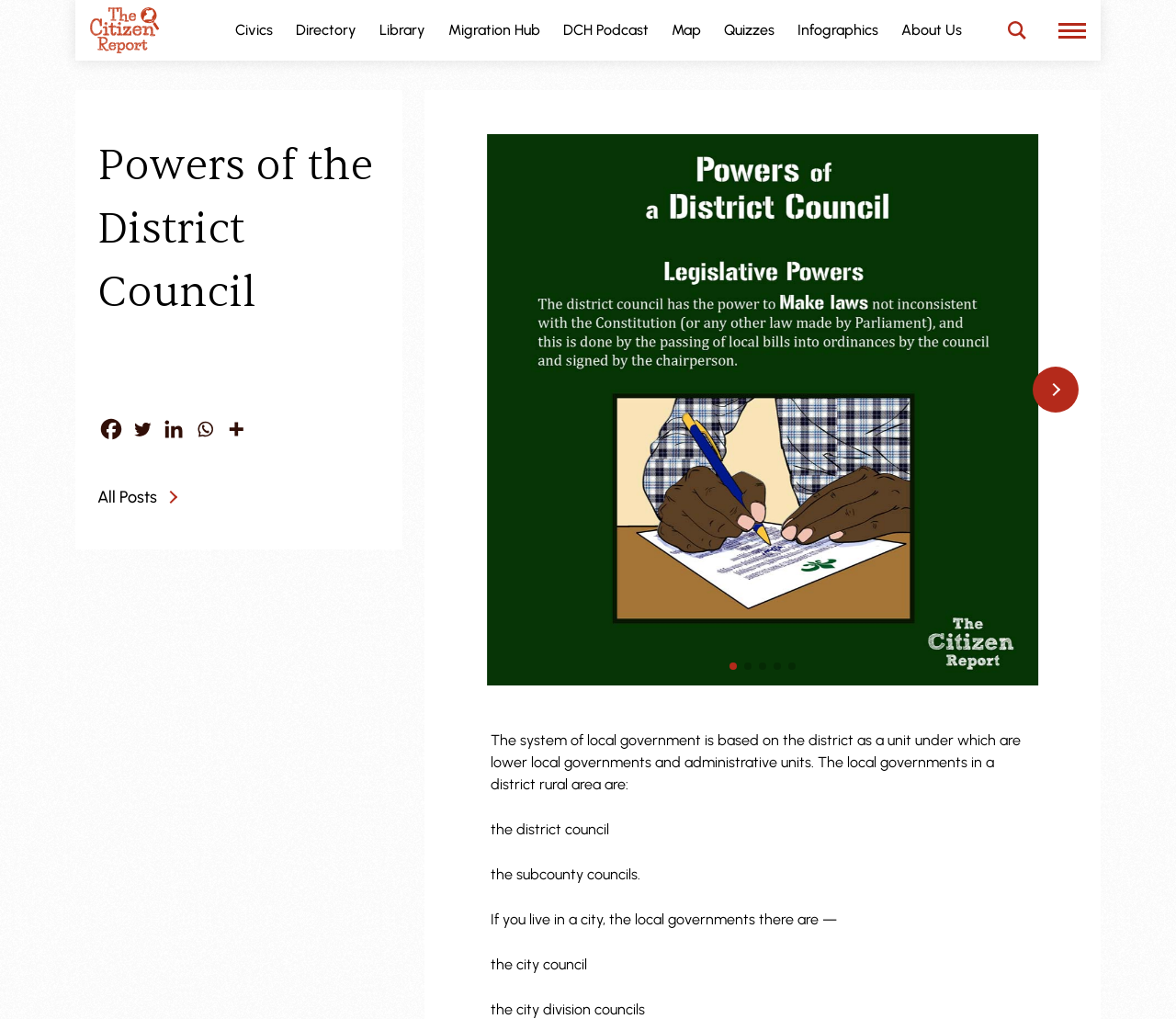Refer to the image and answer the question with as much detail as possible: What is the purpose of the 'More' link?

I analyzed the position and description of the 'More' link, which is located next to the social media links. It is likely that clicking on 'More' will show additional social media links.